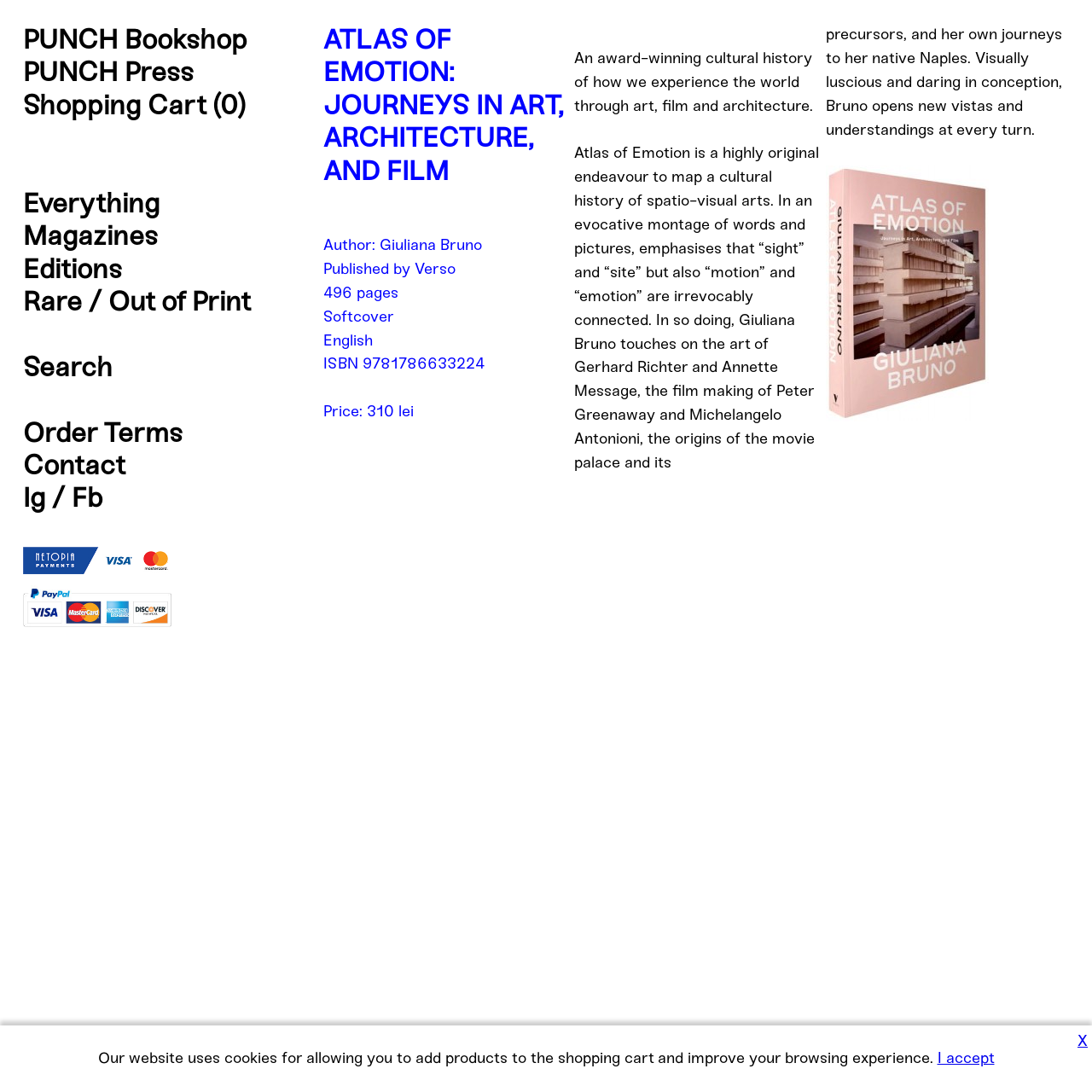Using the provided element description, identify the bounding box coordinates as (top-left x, top-left y, bottom-right x, bottom-right y). Ensure all values are between 0 and 1. Description: Rare / Out of Print

[0.021, 0.261, 0.23, 0.291]